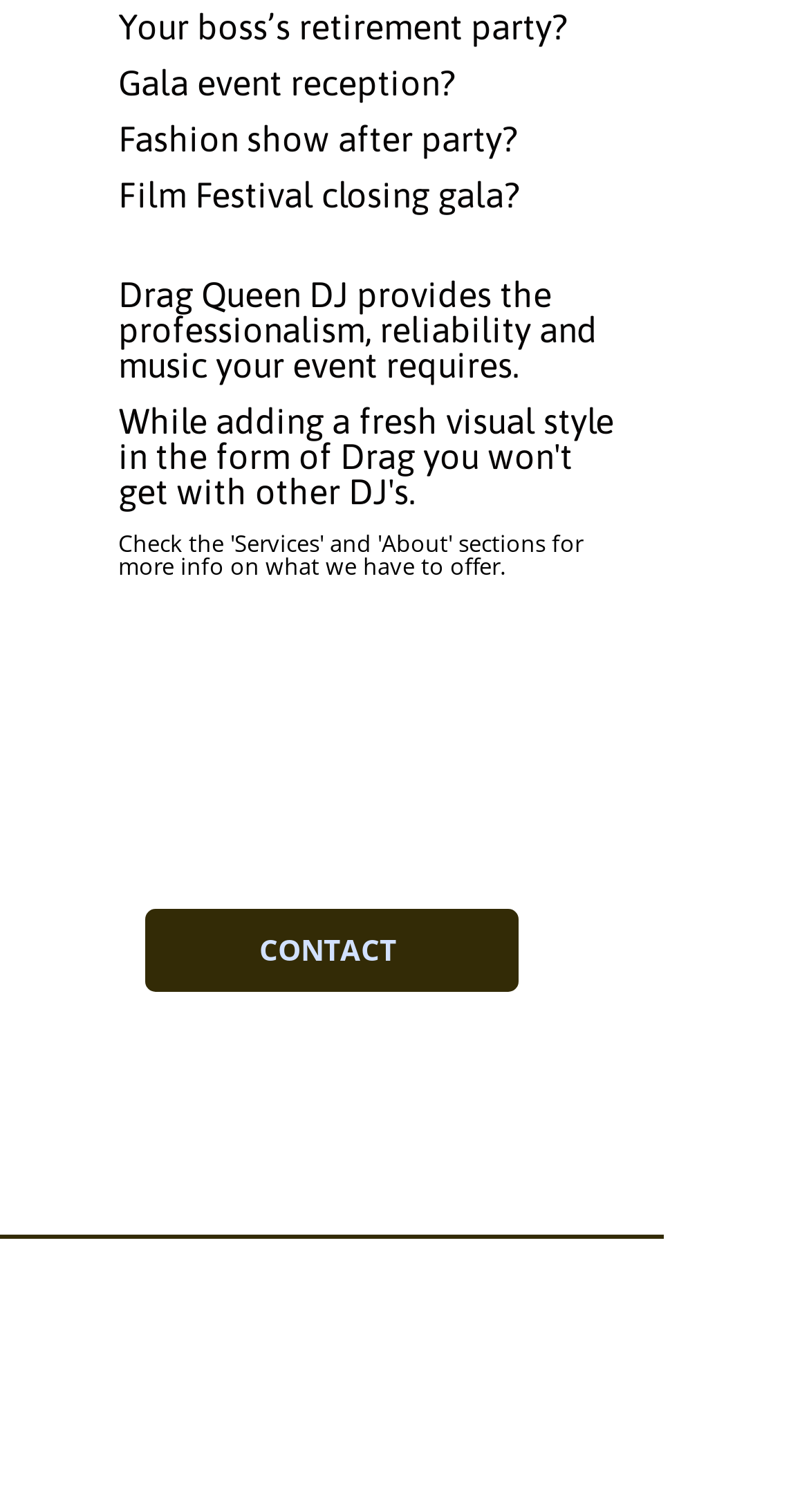From the element description CONTACT, predict the bounding box coordinates of the UI element. The coordinates must be specified in the format (top-left x, top-left y, bottom-right x, bottom-right y) and should be within the 0 to 1 range.

[0.179, 0.601, 0.641, 0.656]